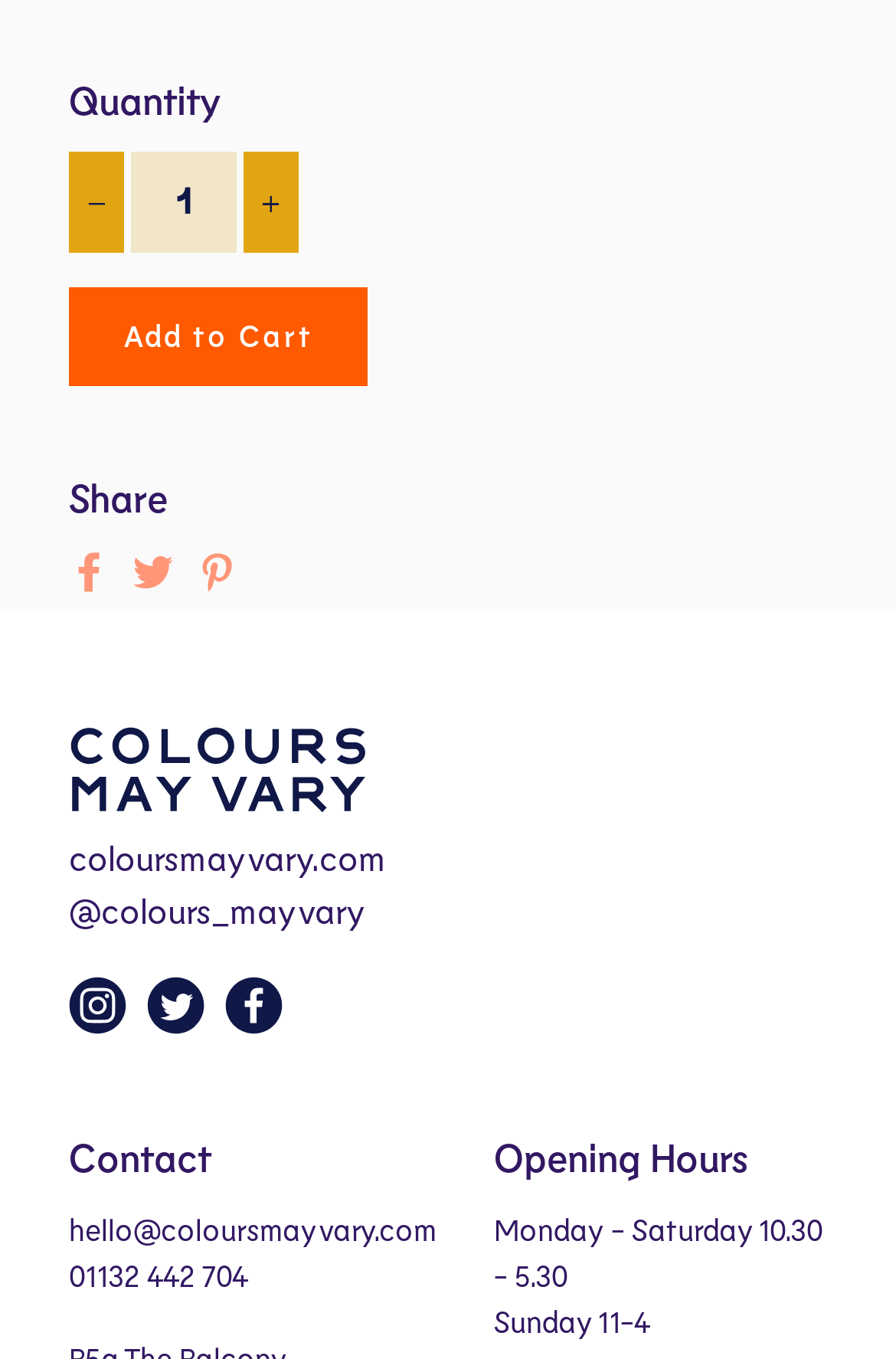Please mark the bounding box coordinates of the area that should be clicked to carry out the instruction: "Increase item quantity".

[0.264, 0.112, 0.333, 0.185]